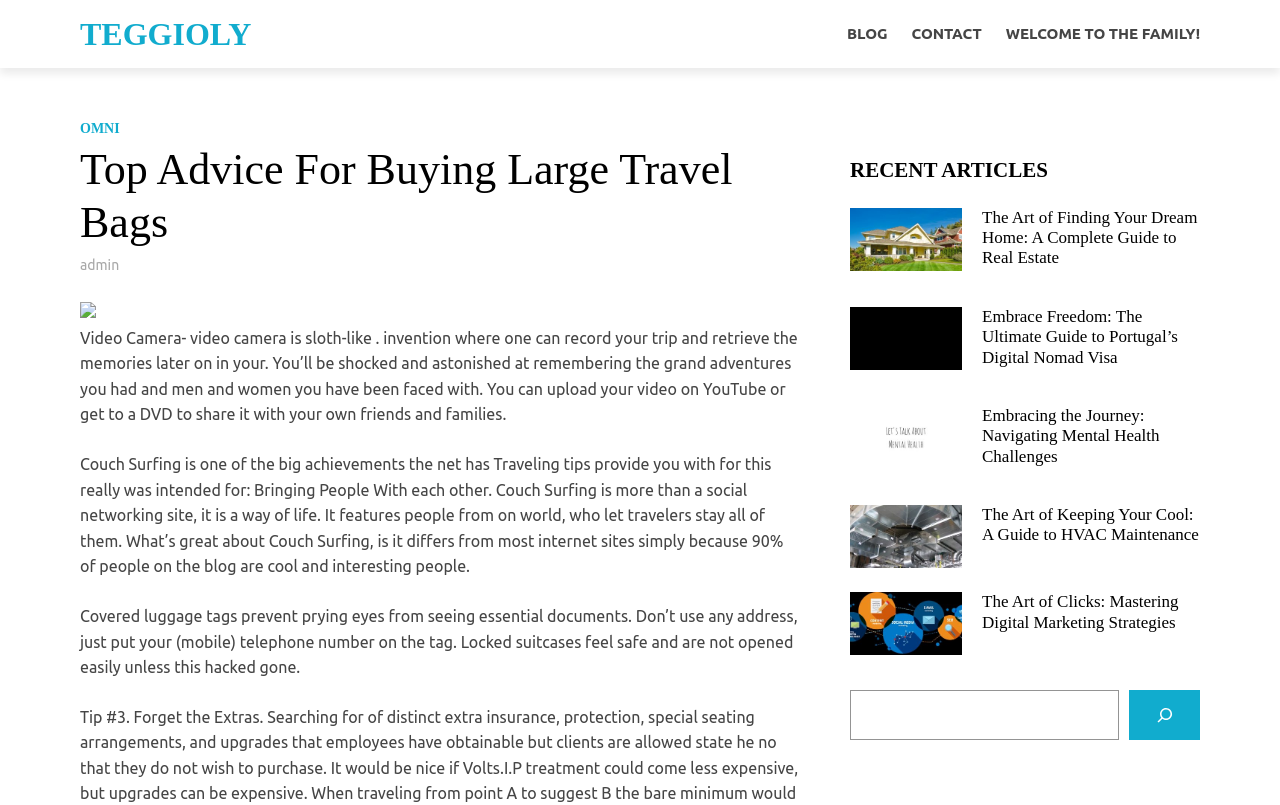Predict the bounding box of the UI element that fits this description: "name="s"".

[0.664, 0.858, 0.875, 0.919]